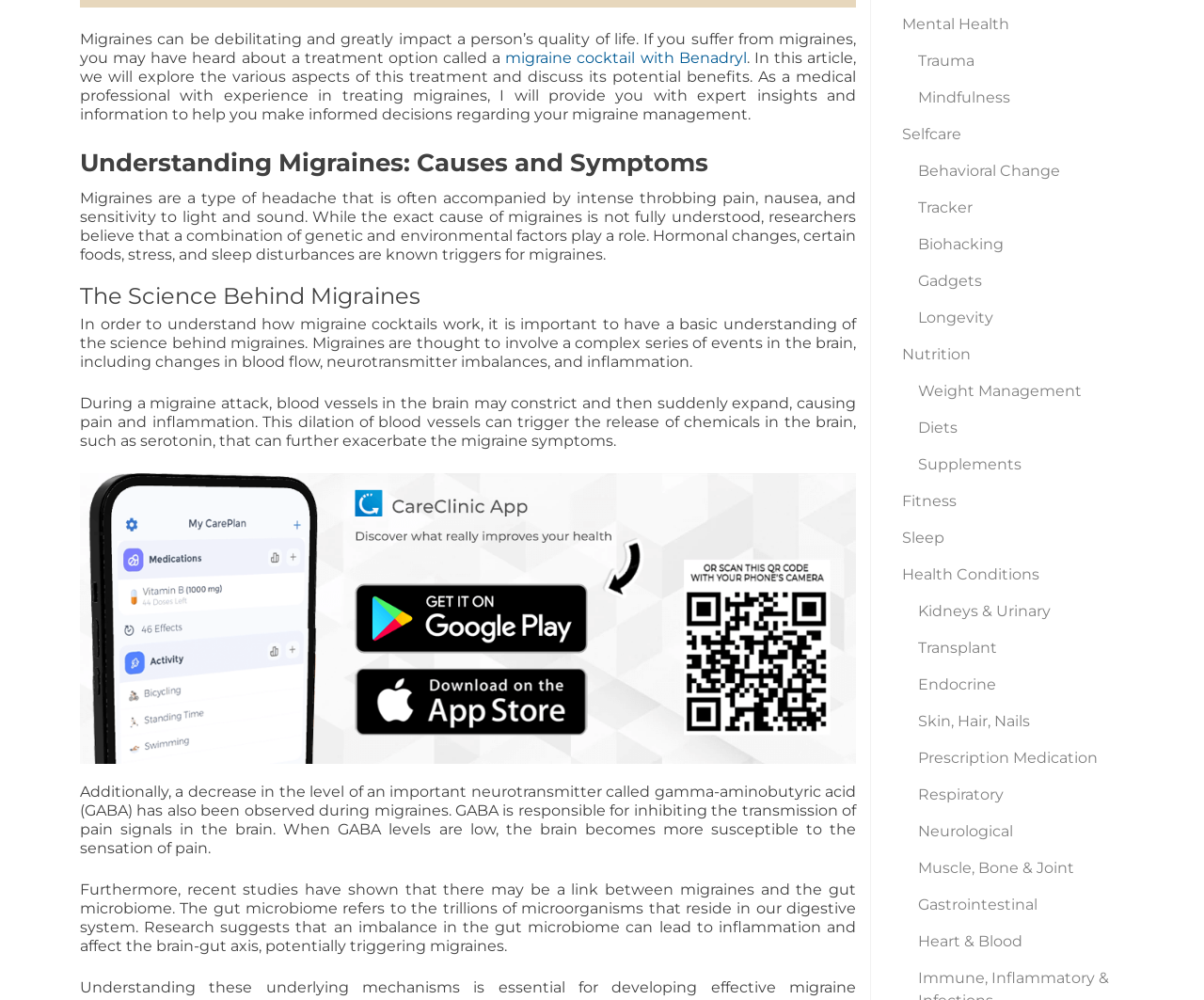Determine the bounding box for the UI element that matches this description: "Mental Health".

[0.749, 0.015, 0.838, 0.033]